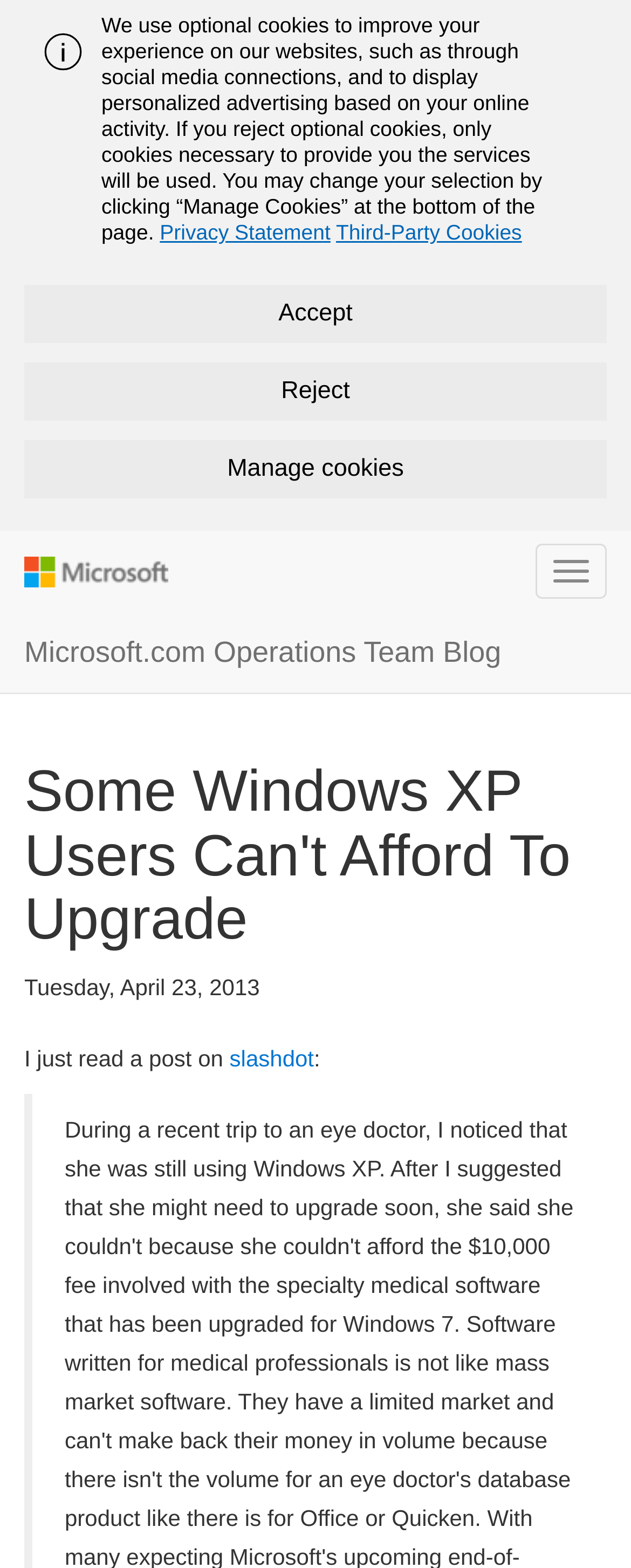Locate the bounding box coordinates of the clickable area needed to fulfill the instruction: "visit slashdot".

[0.364, 0.666, 0.497, 0.683]